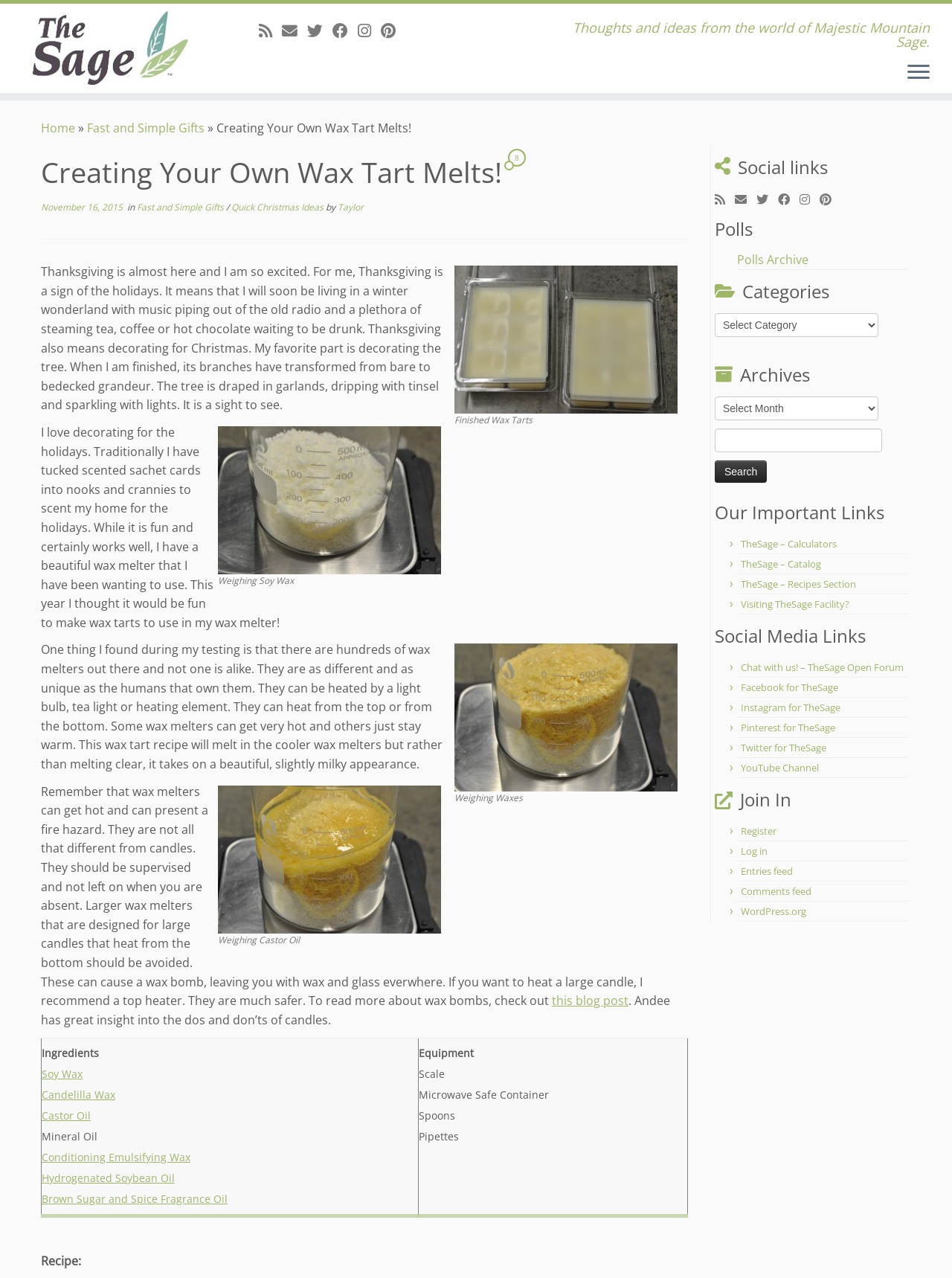Provide the bounding box coordinates of the HTML element described by the text: "Taylor". The coordinates should be in the format [left, top, right, bottom] with values between 0 and 1.

[0.355, 0.157, 0.382, 0.167]